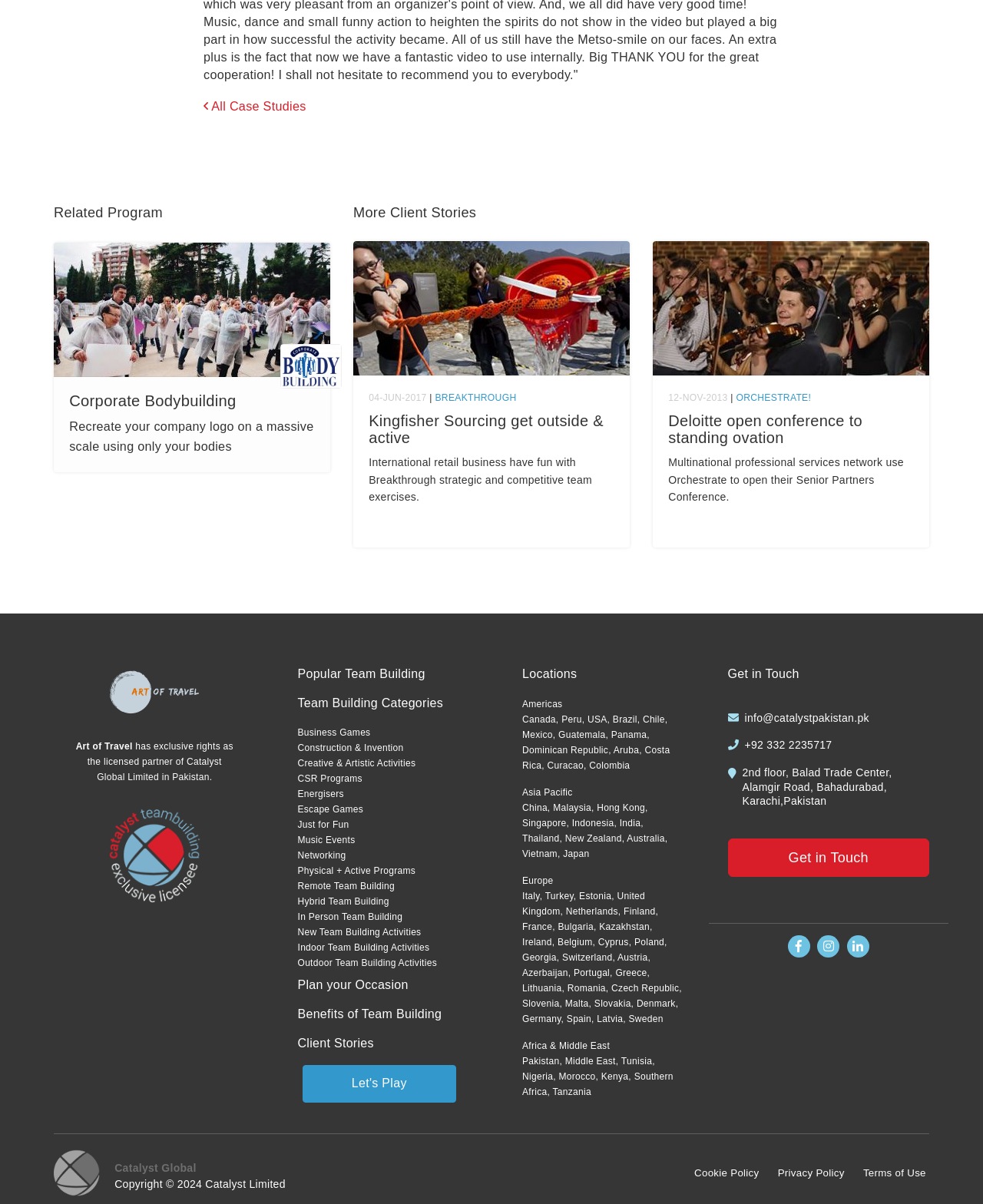Identify the coordinates of the bounding box for the element described below: "Hong Kong". Return the coordinates as four float numbers between 0 and 1: [left, top, right, bottom].

[0.607, 0.666, 0.656, 0.675]